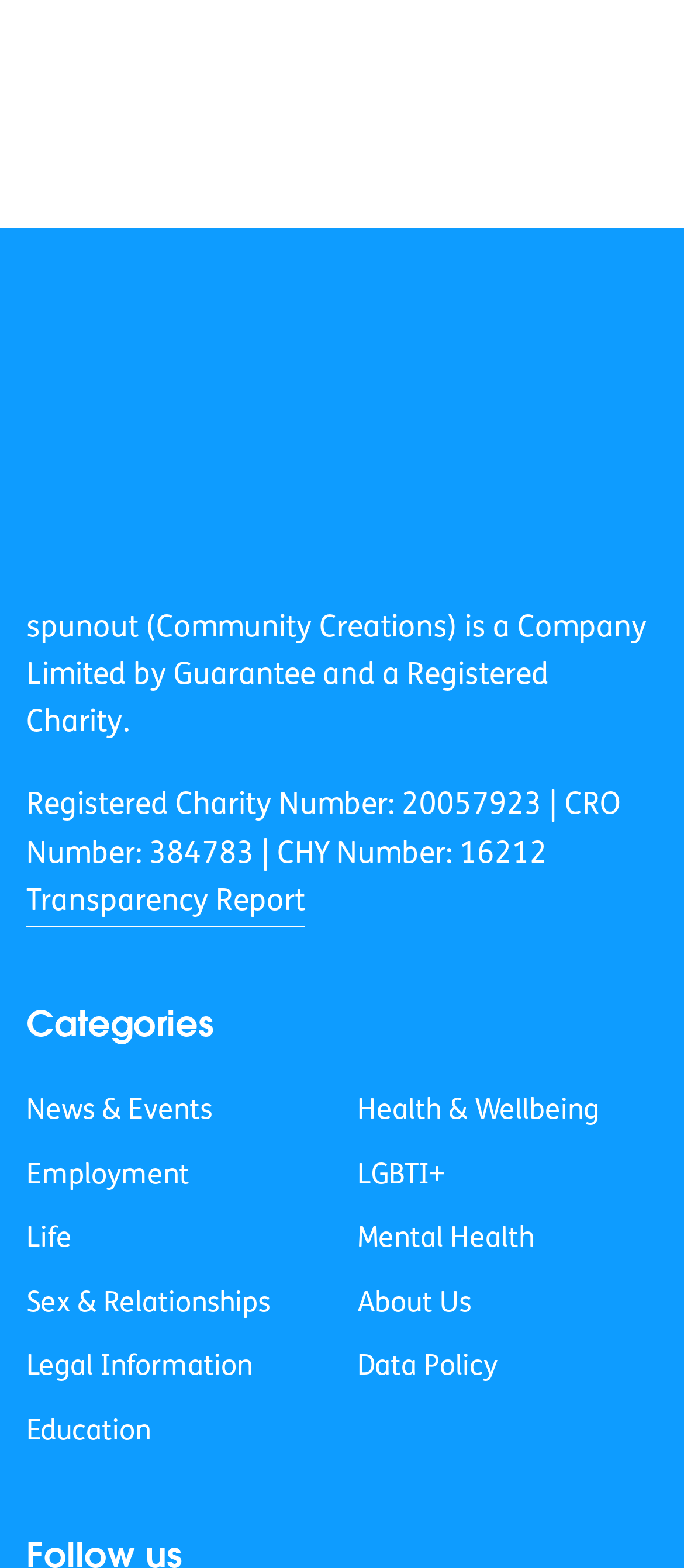Identify the bounding box for the UI element described as: "Transparency Report". The coordinates should be four float numbers between 0 and 1, i.e., [left, top, right, bottom].

[0.038, 0.56, 0.446, 0.591]